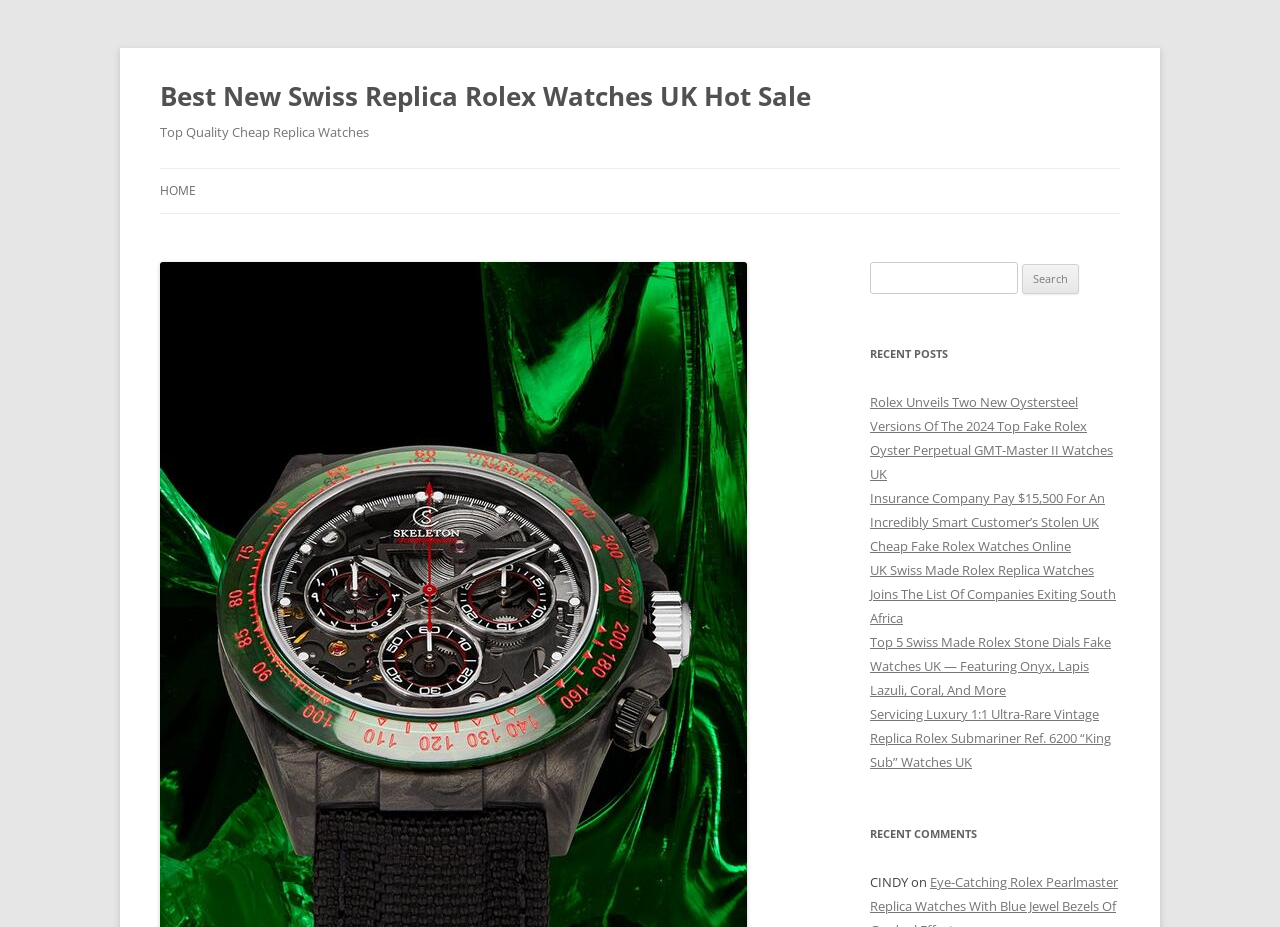What is the purpose of the search bar?
Based on the visual, give a brief answer using one word or a short phrase.

To search for watches